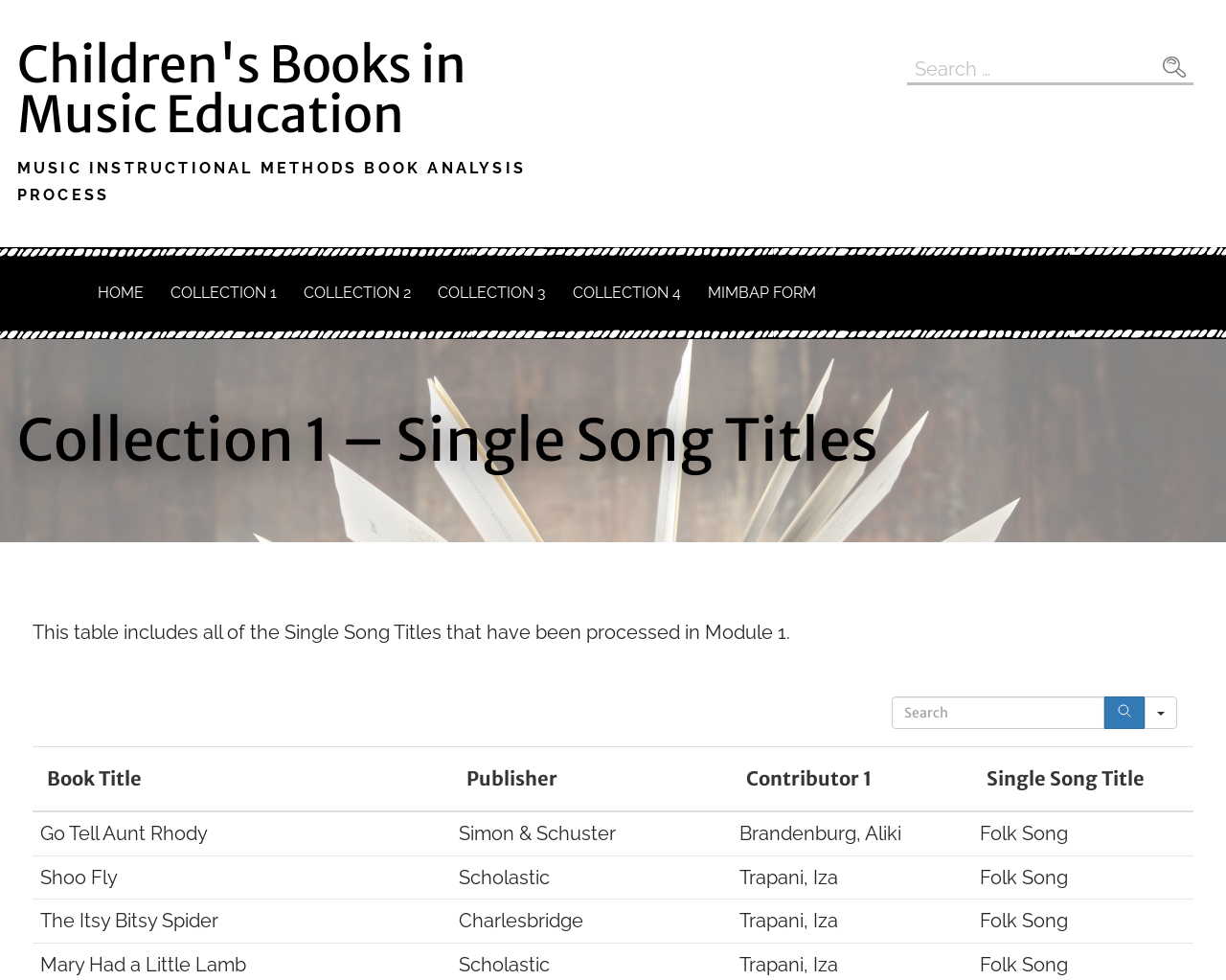Carefully examine the image and provide an in-depth answer to the question: What is the single song title of the third book in the table?

The third row of the table shows the book title 'The Itsy Bitsy Spider', published by Charlesbridge, with a contributor named Trapani, Iza. The single song title for this book is 'Folk Song'.